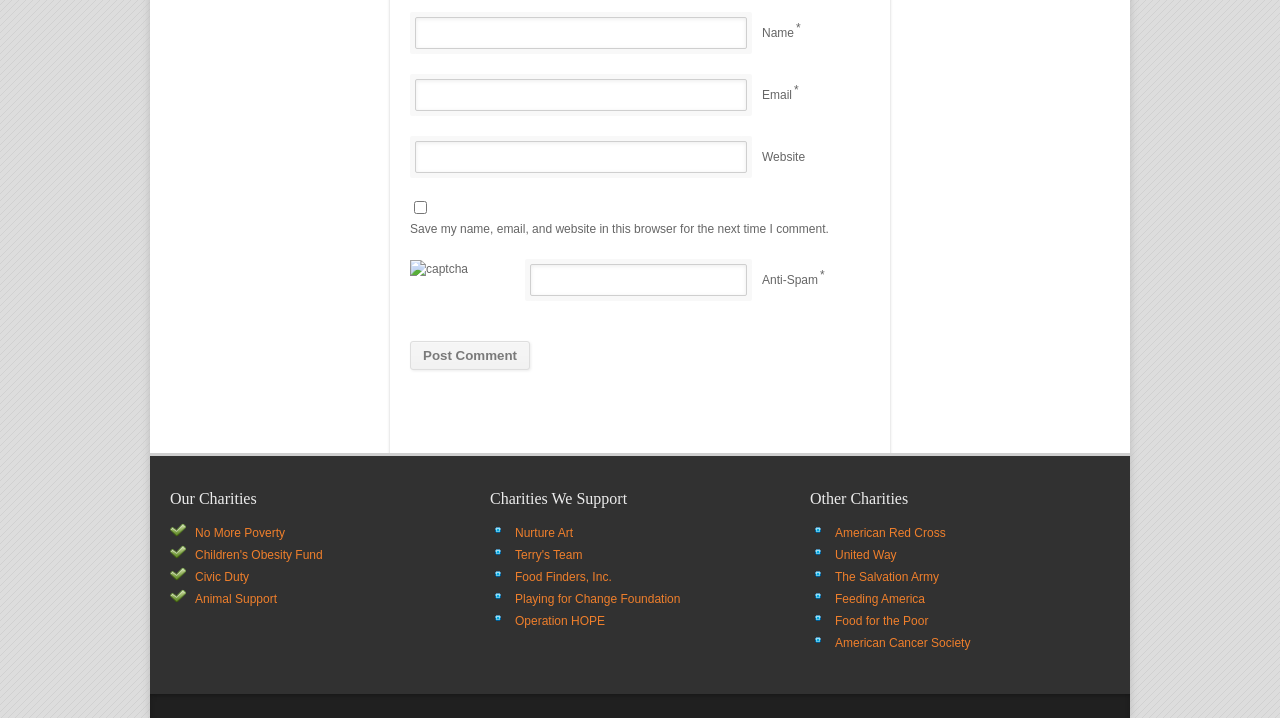How many charity links are there?
Please answer the question with as much detail as possible using the screenshot.

There are three sections of charity links: 'Our Charities', 'Charities We Support', and 'Other Charities'. Each section has 4 links, making a total of 12 charity links.